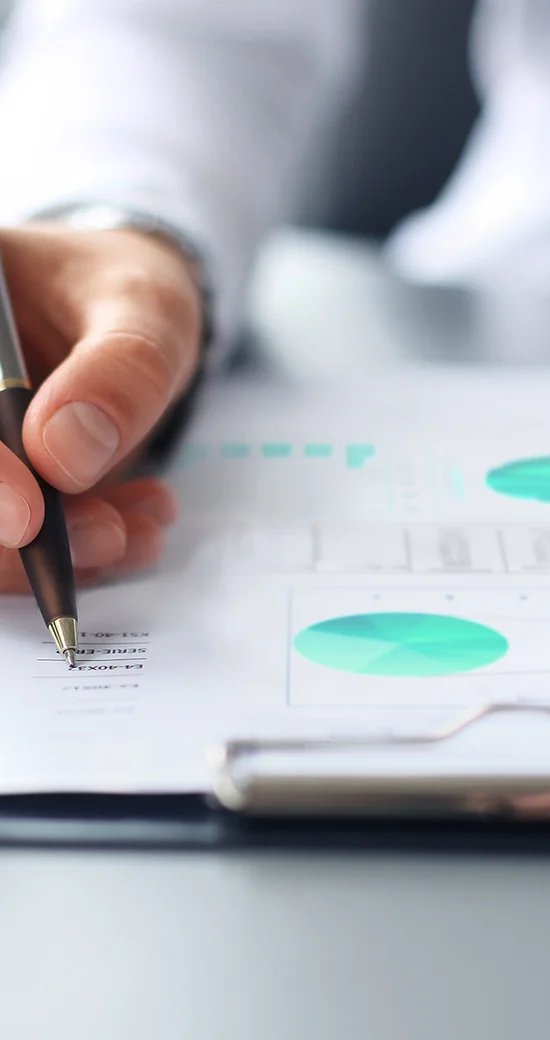Provide a one-word or short-phrase response to the question:
What type of environment is reflected in the scene?

professional